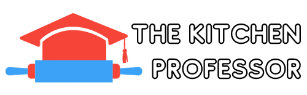Please provide a one-word or phrase answer to the question: 
What is the focus of the brand?

teaching and enhancing cooking skills